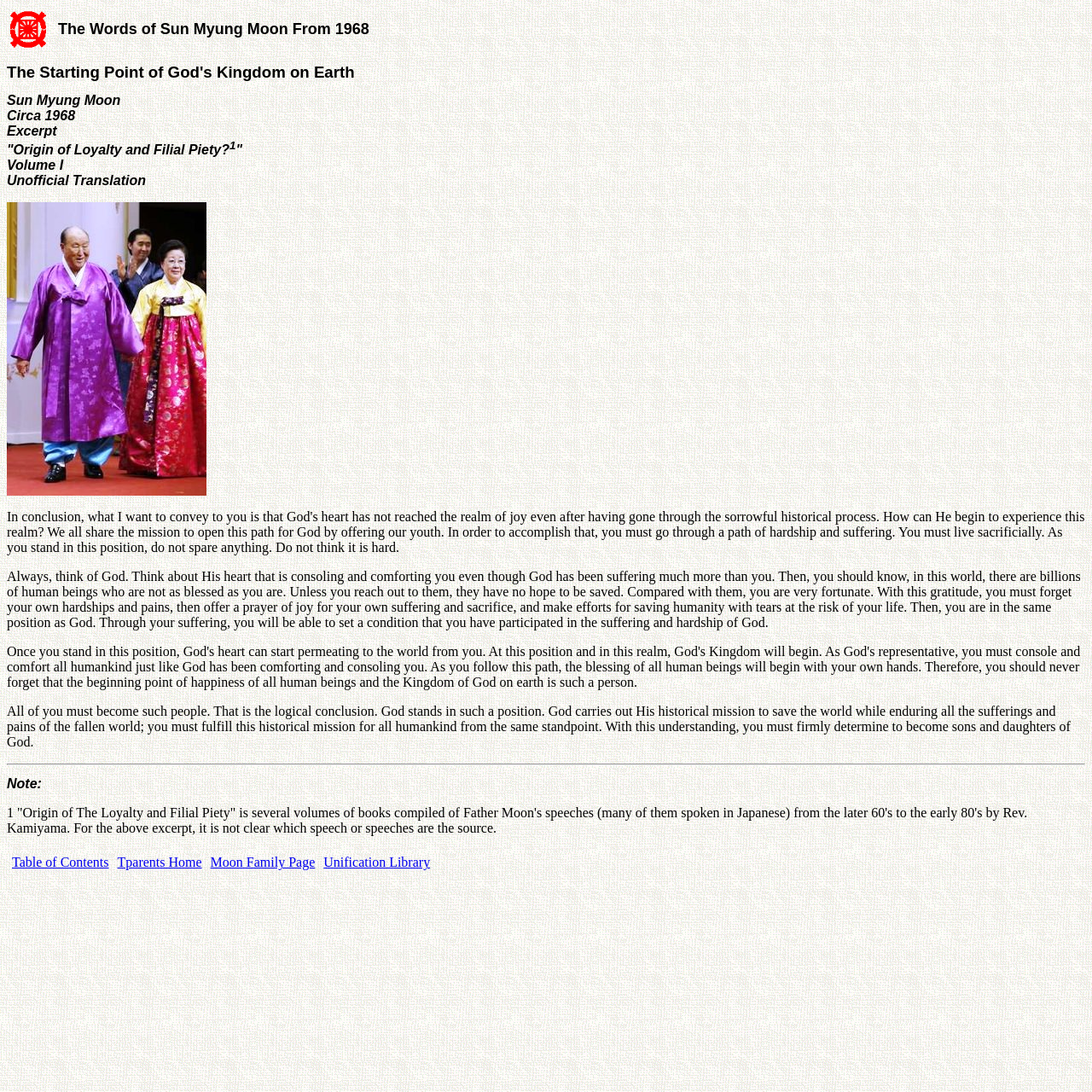What is the source of the excerpt?
Give a detailed explanation using the information visible in the image.

I found the answer by reading the note section, which mentions that the excerpt is from 'Origin of Loyalty and Filial Piety' compiled by Rev. Kamiyama.